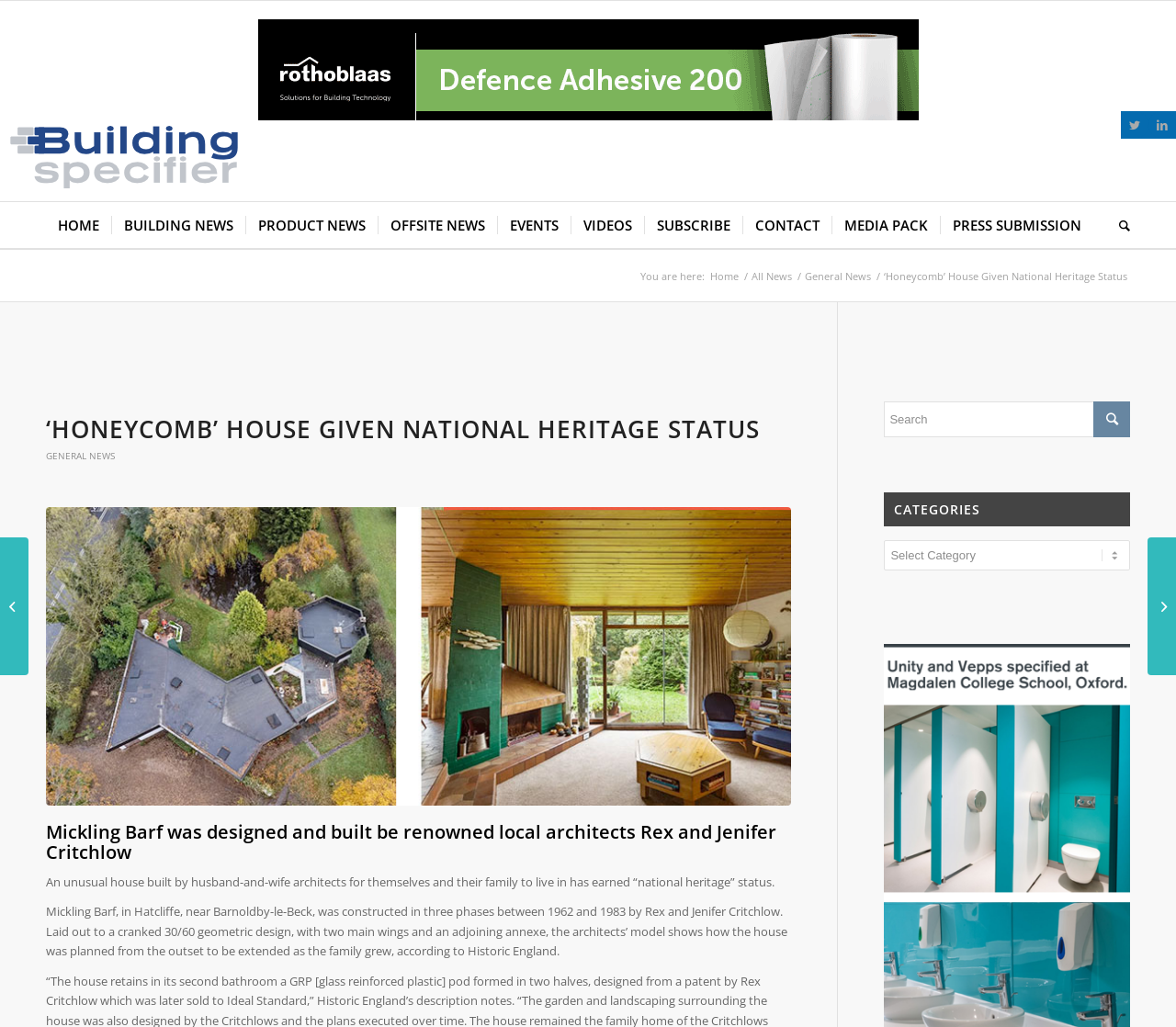Identify the bounding box coordinates for the element you need to click to achieve the following task: "Read the 'Honeycomb' House article". The coordinates must be four float values ranging from 0 to 1, formatted as [left, top, right, bottom].

[0.039, 0.403, 0.673, 0.476]